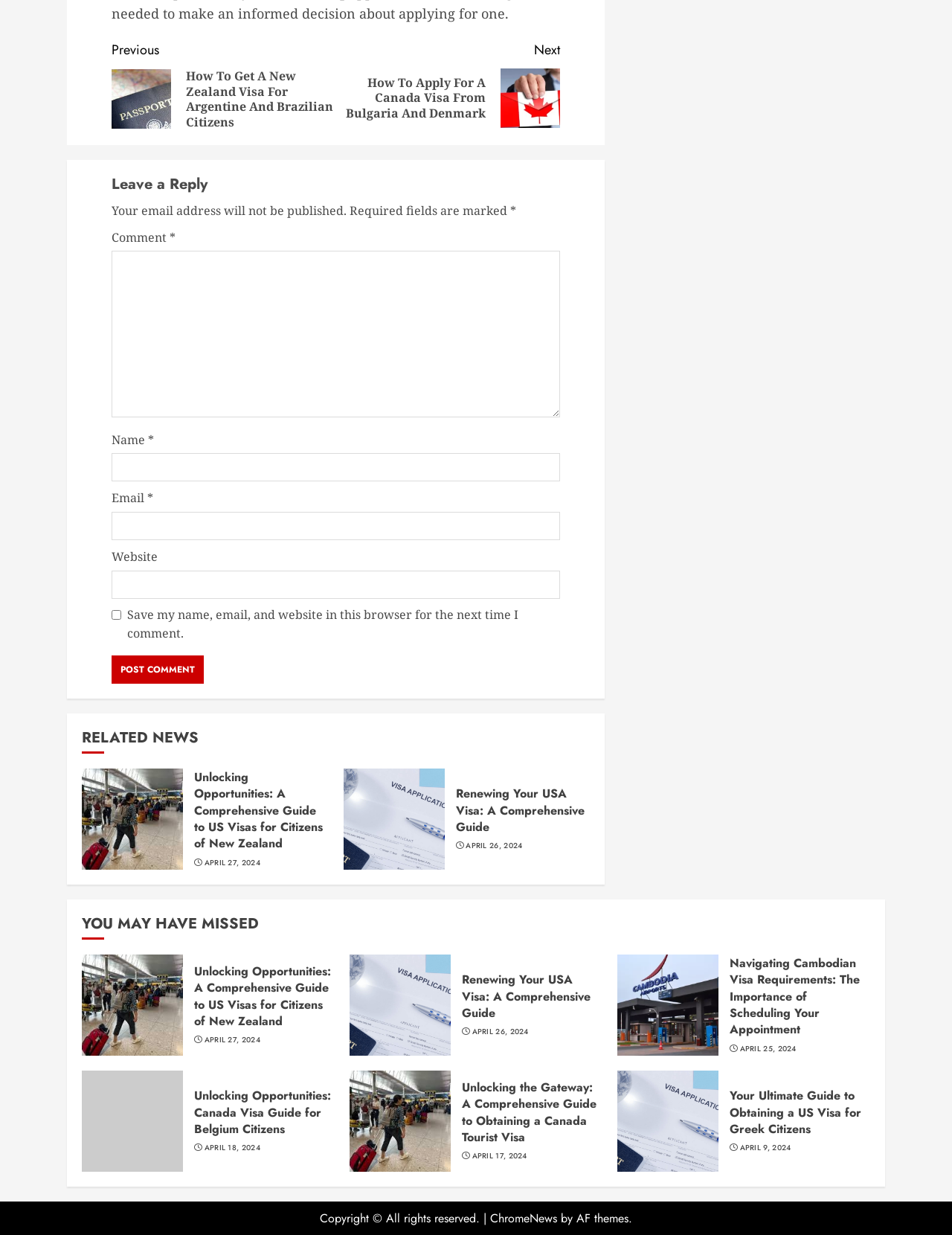Could you locate the bounding box coordinates for the section that should be clicked to accomplish this task: "Enter your name in the 'Name' field".

[0.117, 0.367, 0.588, 0.39]